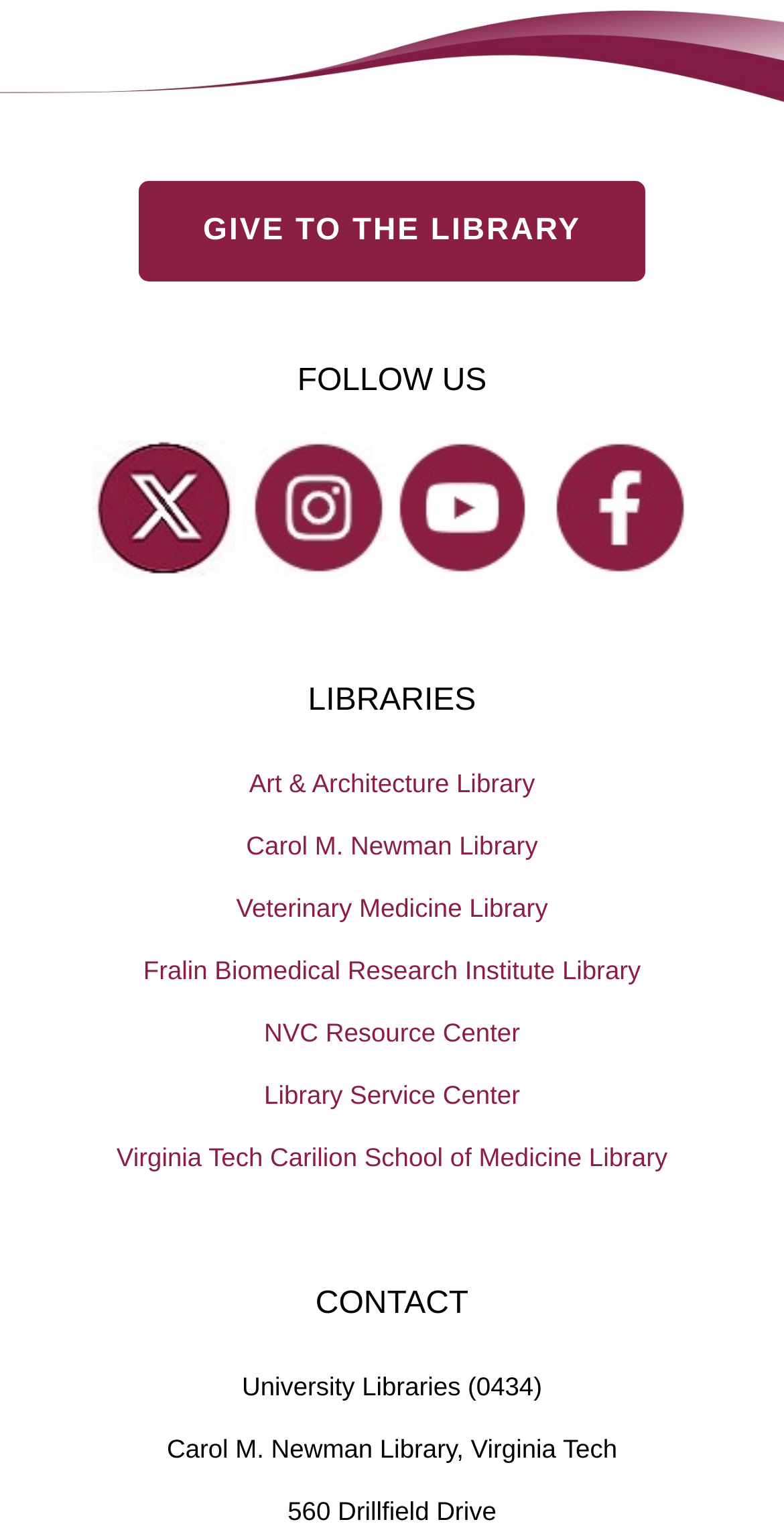Please locate the bounding box coordinates of the region I need to click to follow this instruction: "Visit the Virginia Tech Carilion School of Medicine Library".

[0.0, 0.736, 1.0, 0.777]